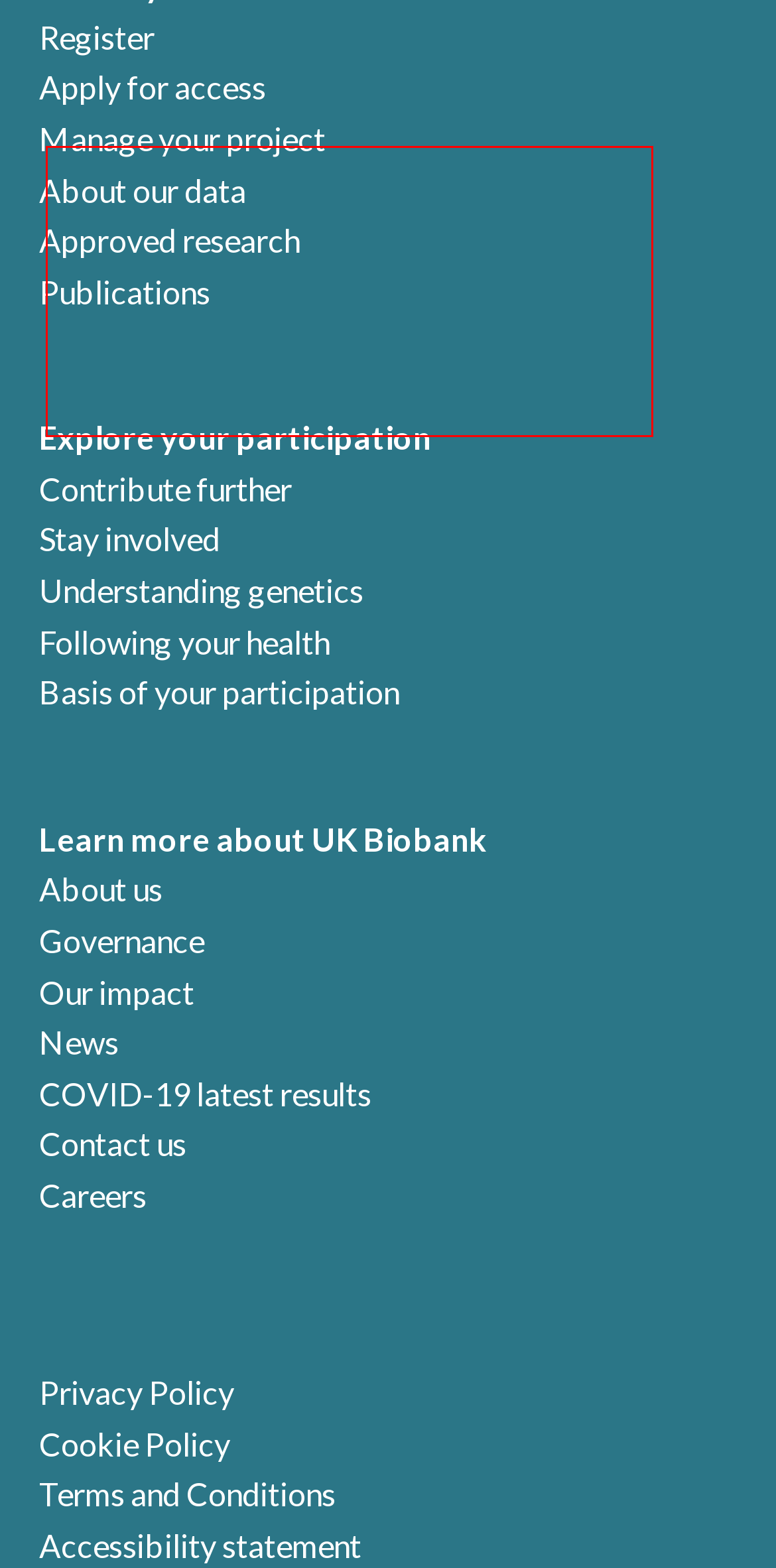You have a screenshot of a webpage with a UI element highlighted by a red bounding box. Use OCR to obtain the text within this highlighted area.

These cookies are used to enable you share pages and content that you find interesting on our website through third party social networking and other websites. These cookies may also be used for advertising purposes too.